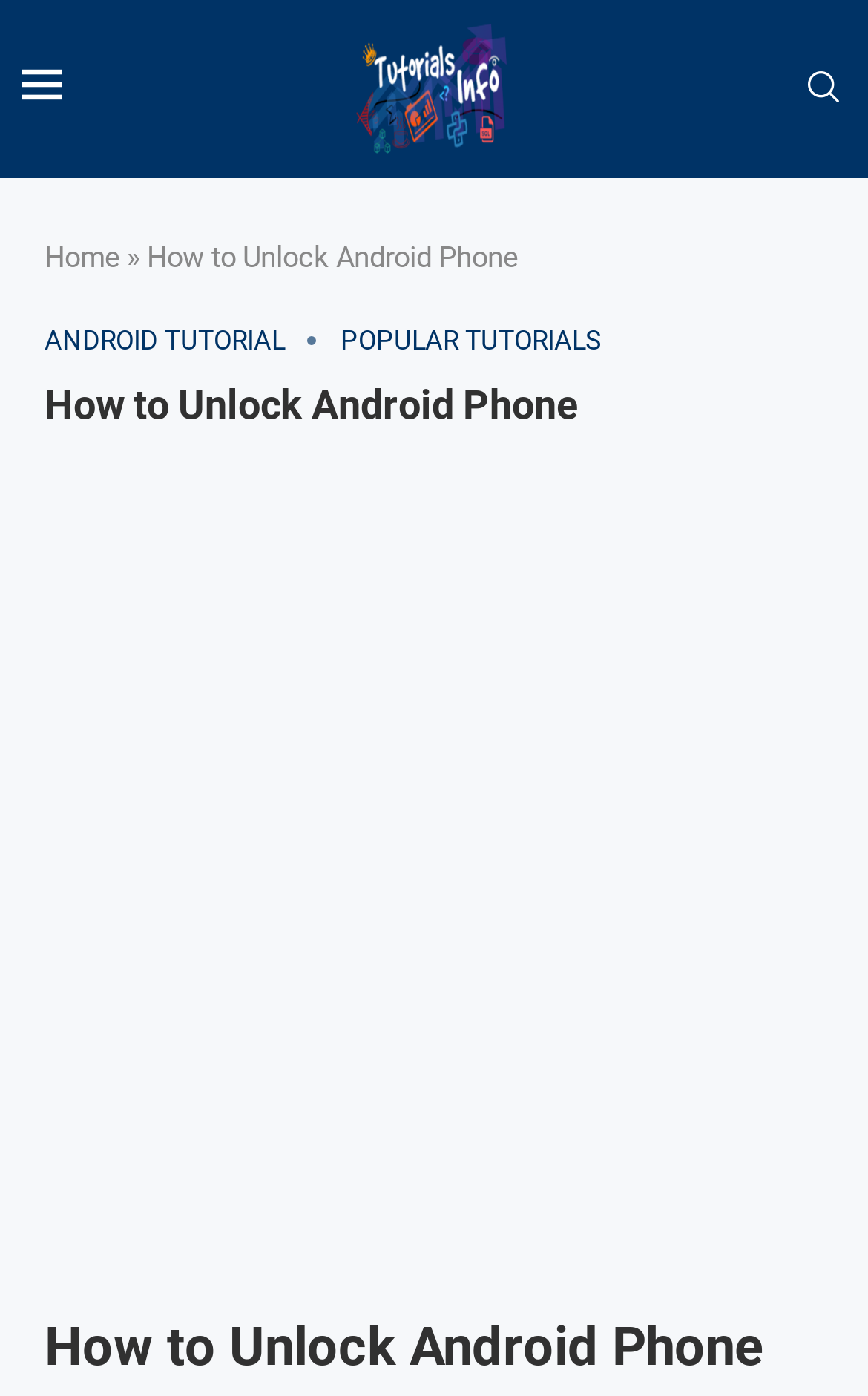Locate the primary headline on the webpage and provide its text.

How to Unlock Android Phone